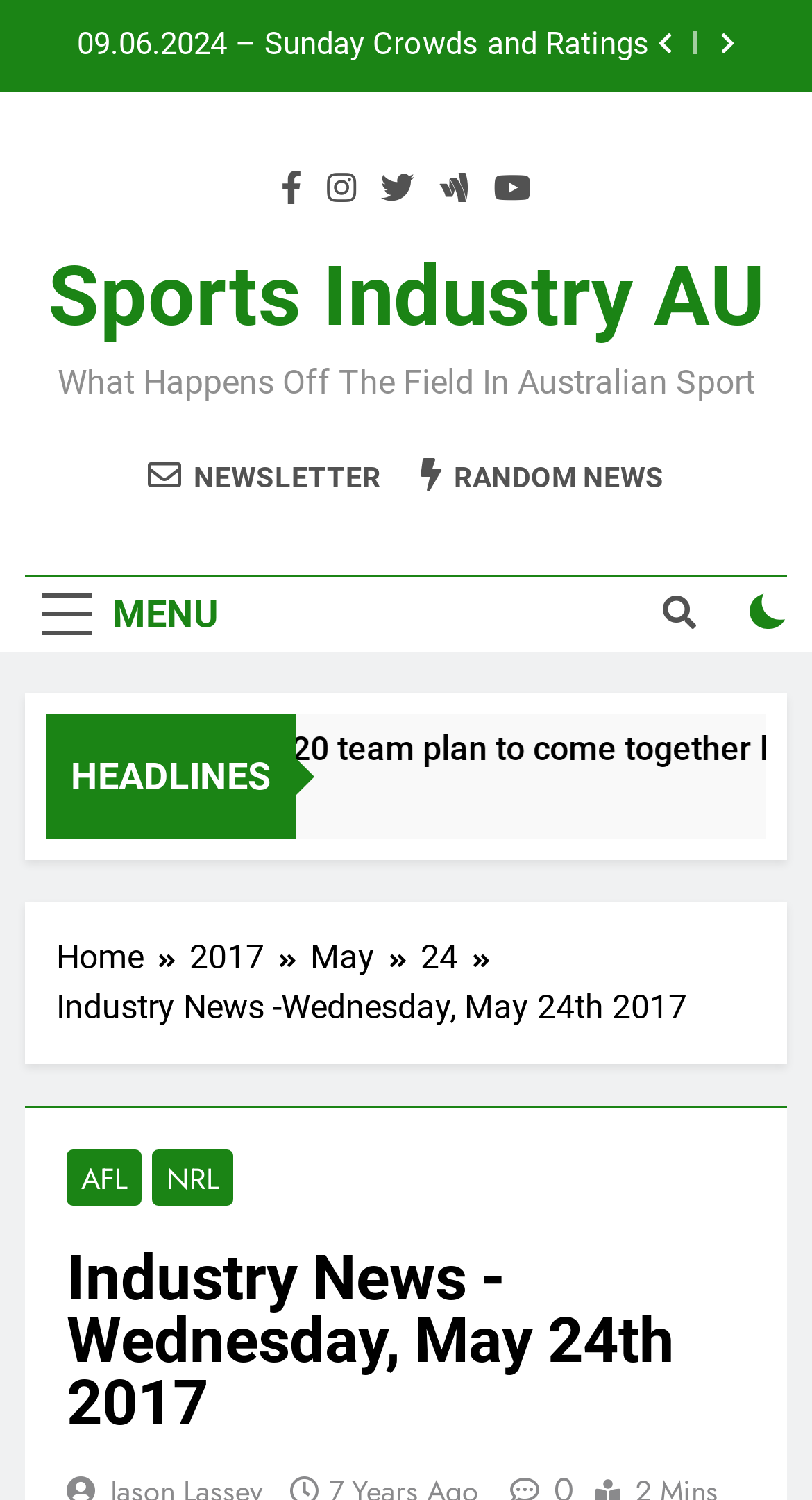Give a detailed account of the webpage, highlighting key information.

The webpage appears to be a news article page from the Sports Industry AU website. At the top right corner, there are two buttons with icons '\uf053' and '\uf054'. Below these buttons, there are five social media links with icons '\uf39e', '\uf16d', '\uf099', '\uf1ee', and '\uf167'. 

To the left of these social media links, there is a link with the text 'Sports Industry AU'. Below this link, there is a heading that reads 'What Happens Off The Field In Australian Sport'. 

Further down, there are two links, one with the text 'NEWSLETTER' and another with the text 'RANDOM NEWS'. On the left side of the page, there is a button labeled 'MENU' and another button with an icon '\uf002' below it. There is also an unchecked checkbox.

The main content of the page is divided into two sections. On the left side, there is a section labeled 'HEADLINES'. Below this section, there is a navigation menu with breadcrumbs, showing the path 'Home > 2017 > May > 24'. 

On the right side of the page, there is a figure with a link that reads '09.06.2024 – Sunday Crowds and Ratings'. This link contains an image. Below this figure, there is a section with the title 'Industry News -Wednesday, May 24th 2017', which contains links to related news articles, including one about AFL Geelong chief executive Brian Cook.